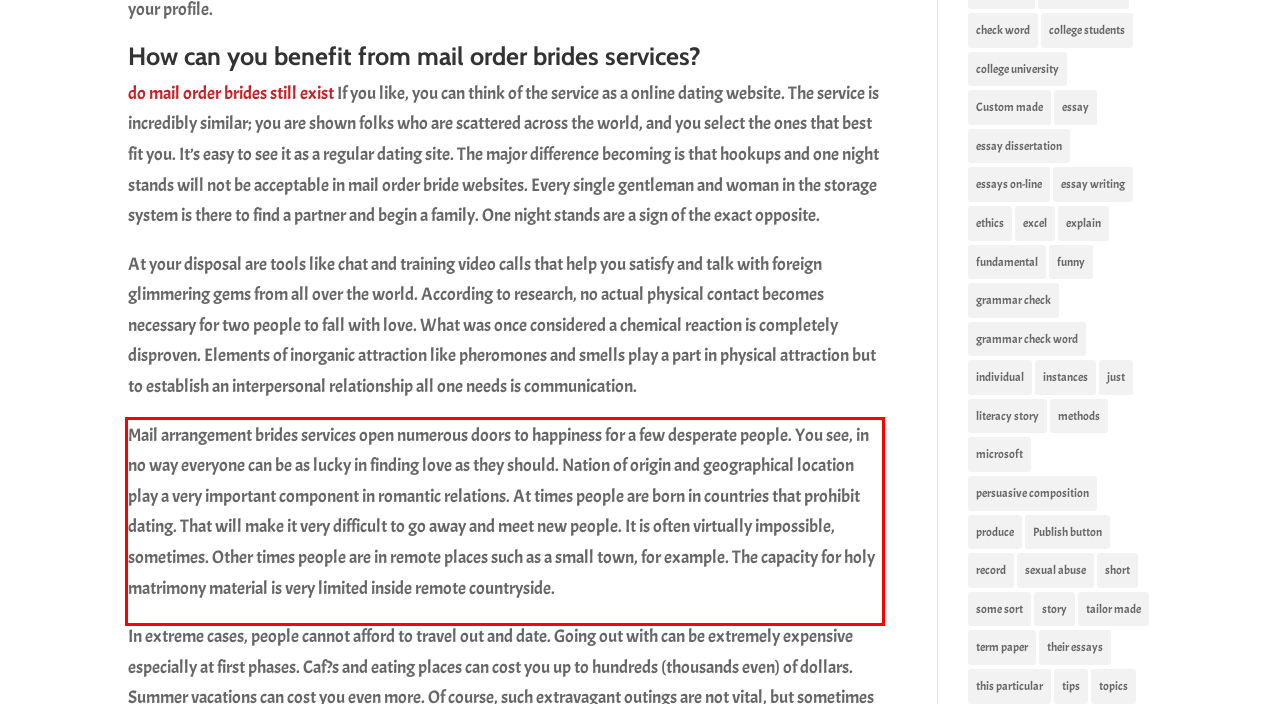Within the screenshot of the webpage, locate the red bounding box and use OCR to identify and provide the text content inside it.

Mail arrangement brides services open numerous doors to happiness for a few desperate people. You see, in no way everyone can be as lucky in finding love as they should. Nation of origin and geographical location play a very important component in romantic relations. At times people are born in countries that prohibit dating. That will make it very difficult to go away and meet new people. It is often virtually impossible, sometimes. Other times people are in remote places such as a small town, for example. The capacity for holy matrimony material is very limited inside remote countryside.